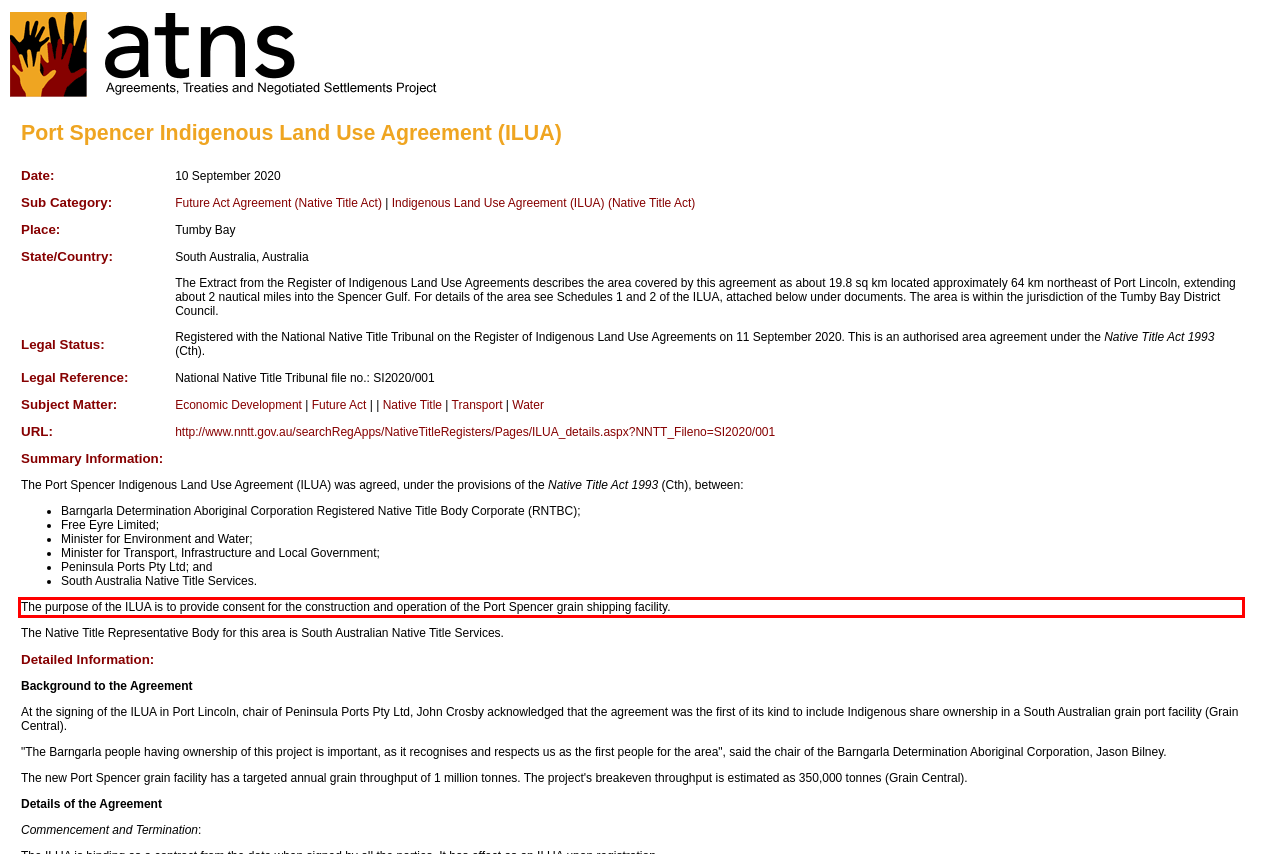Observe the screenshot of the webpage, locate the red bounding box, and extract the text content within it.

The purpose of the ILUA is to provide consent for the construction and operation of the Port Spencer grain shipping facility.